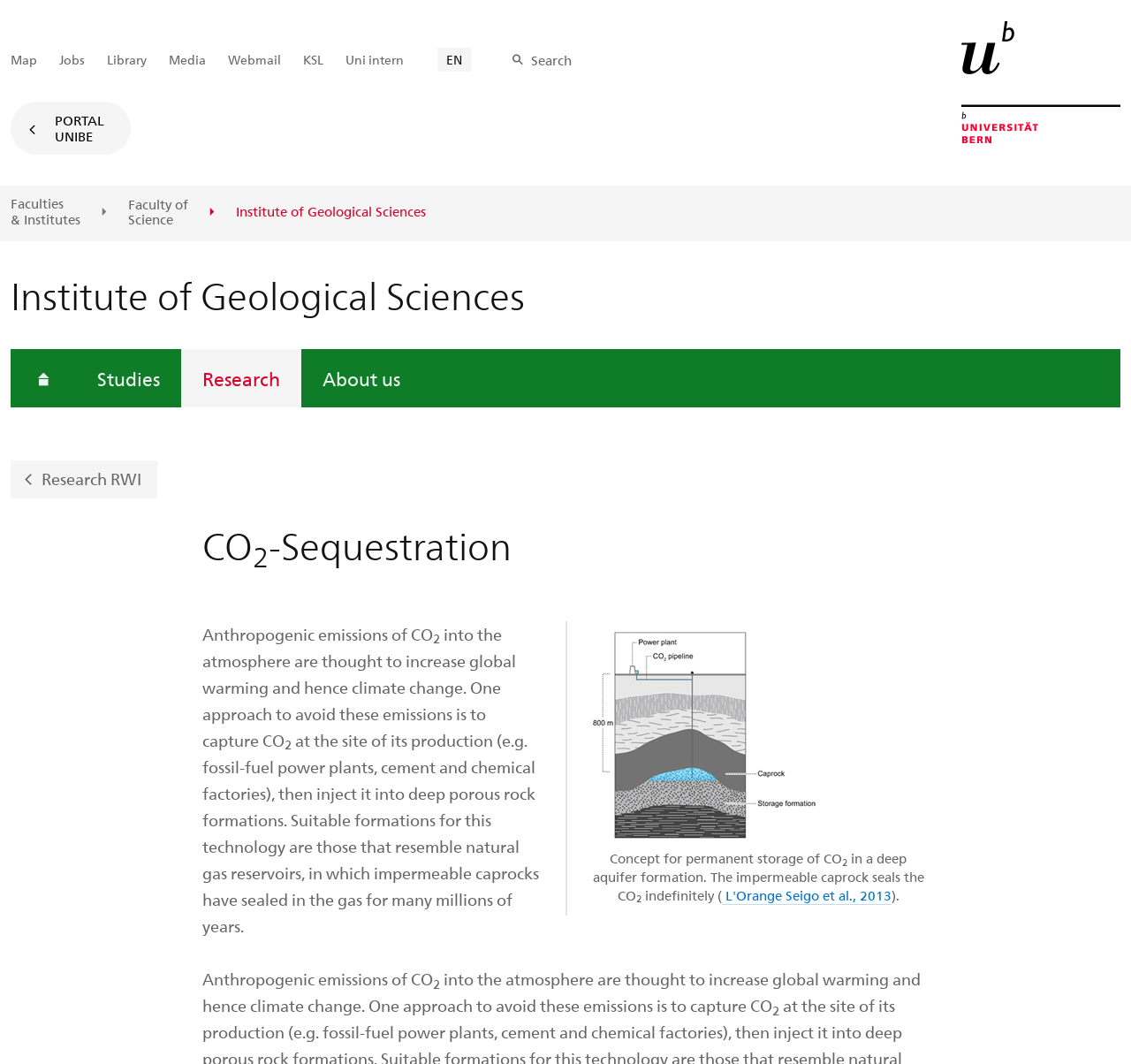Locate the bounding box of the UI element based on this description: "History". Provide four float numbers between 0 and 1 as [left, top, right, bottom].

None